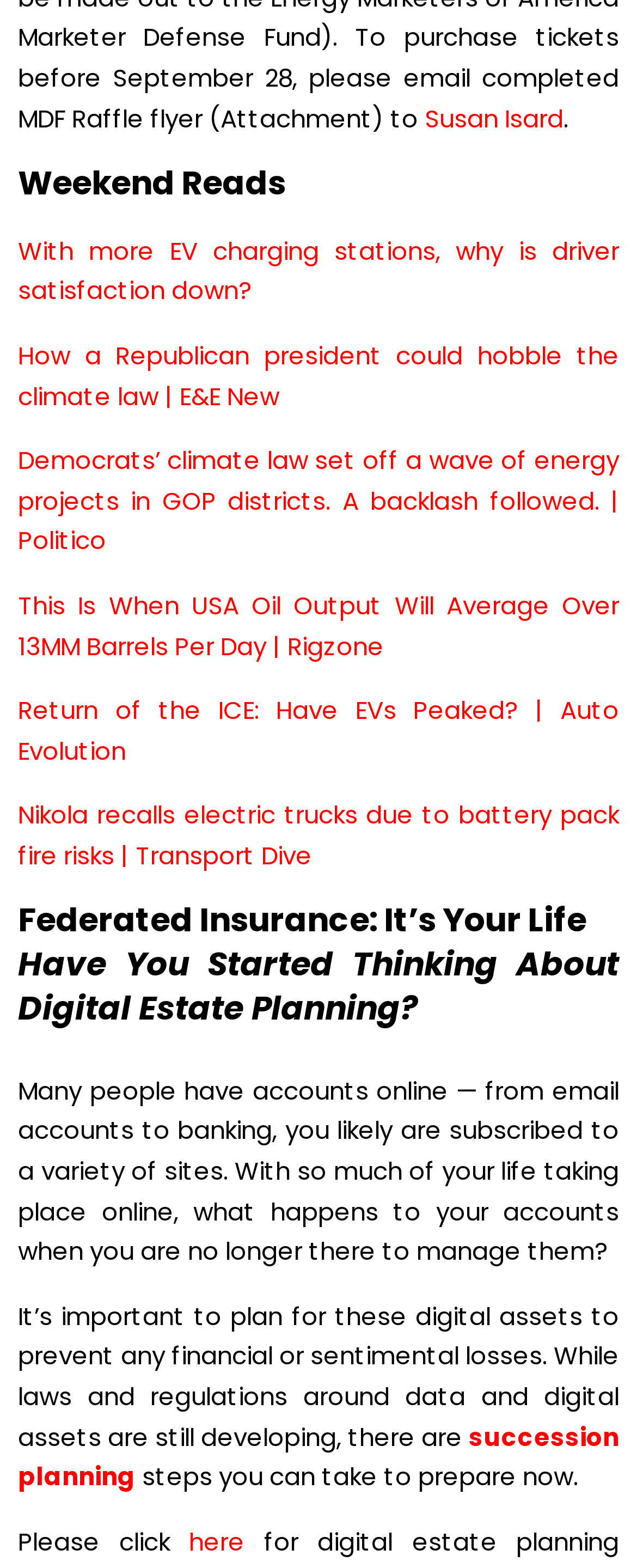Please determine the bounding box coordinates of the area that needs to be clicked to complete this task: 'Click on the link to read about weekend reads'. The coordinates must be four float numbers between 0 and 1, formatted as [left, top, right, bottom].

[0.028, 0.102, 0.449, 0.131]